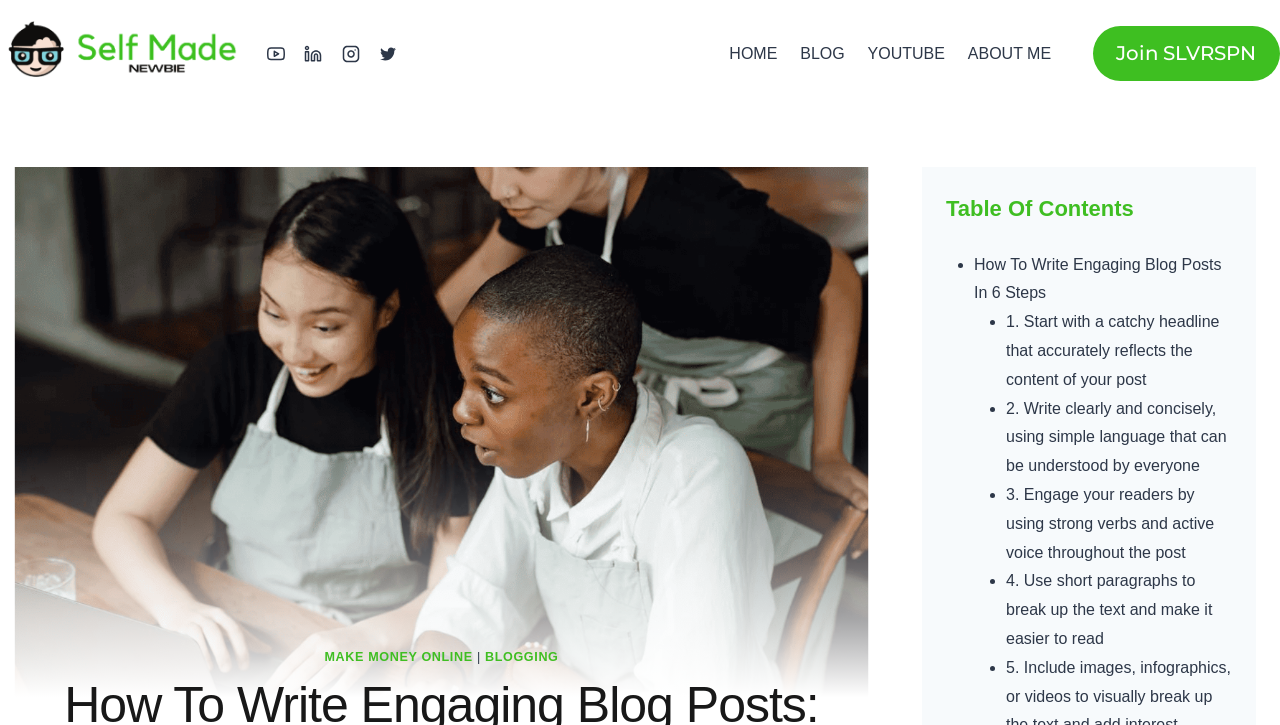Answer the question below in one word or phrase:
How many navigation links are present?

4